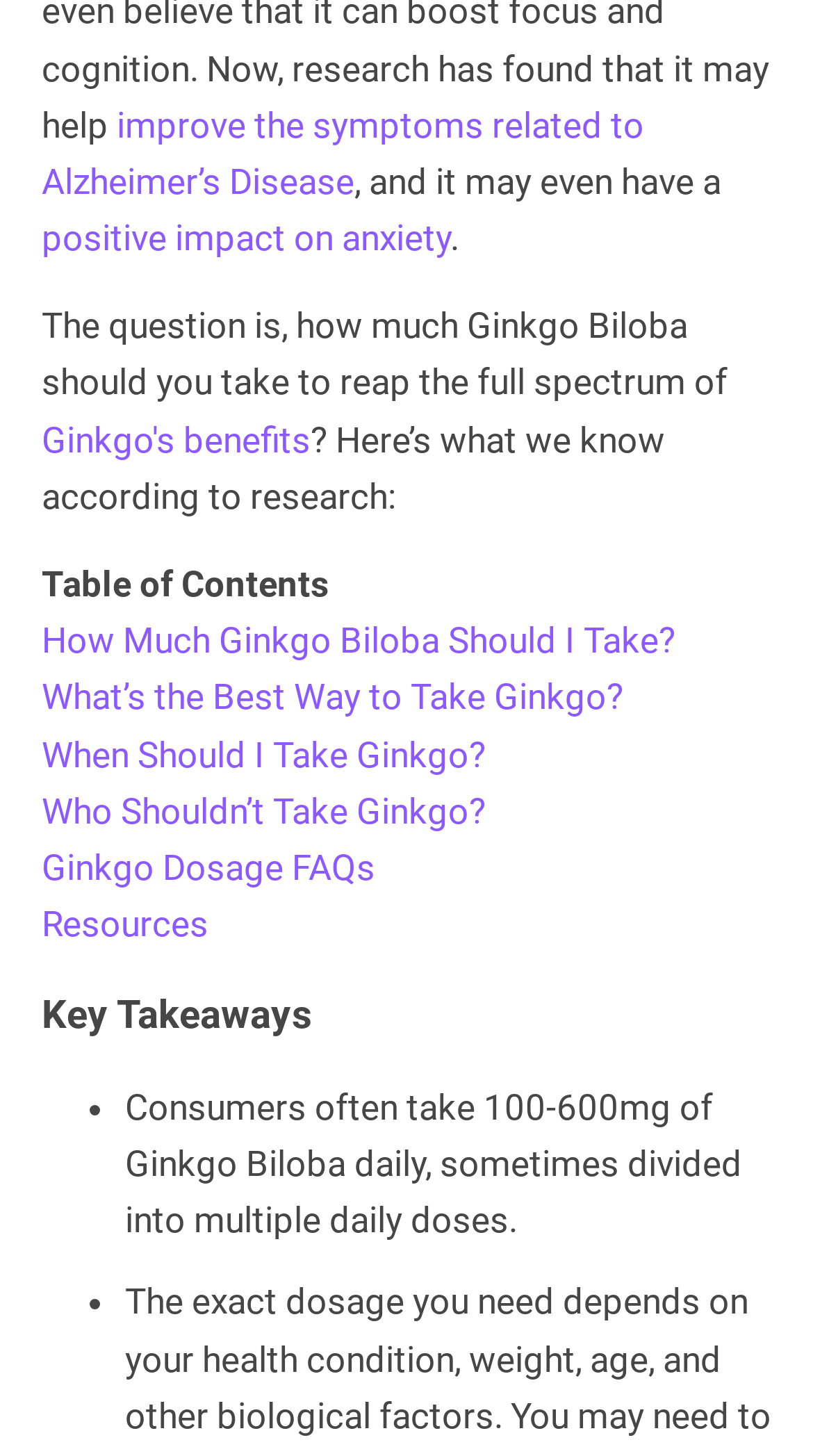Find the bounding box coordinates of the element I should click to carry out the following instruction: "Go to the section about how much Ginkgo Biloba to take".

[0.051, 0.426, 0.831, 0.454]